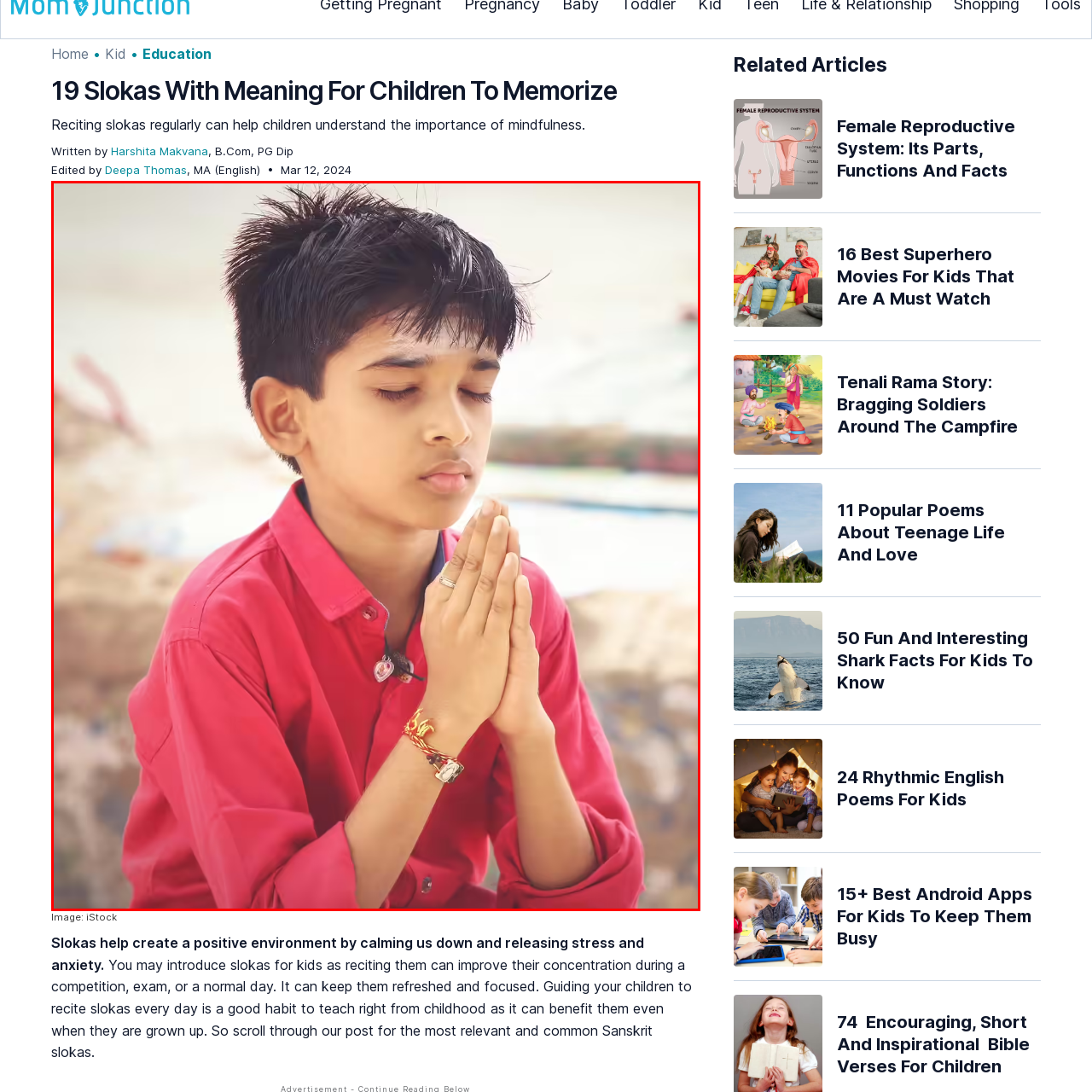Look closely at the image highlighted in red, What is the boy's expression in the image? 
Respond with a single word or phrase.

Calm and peaceful